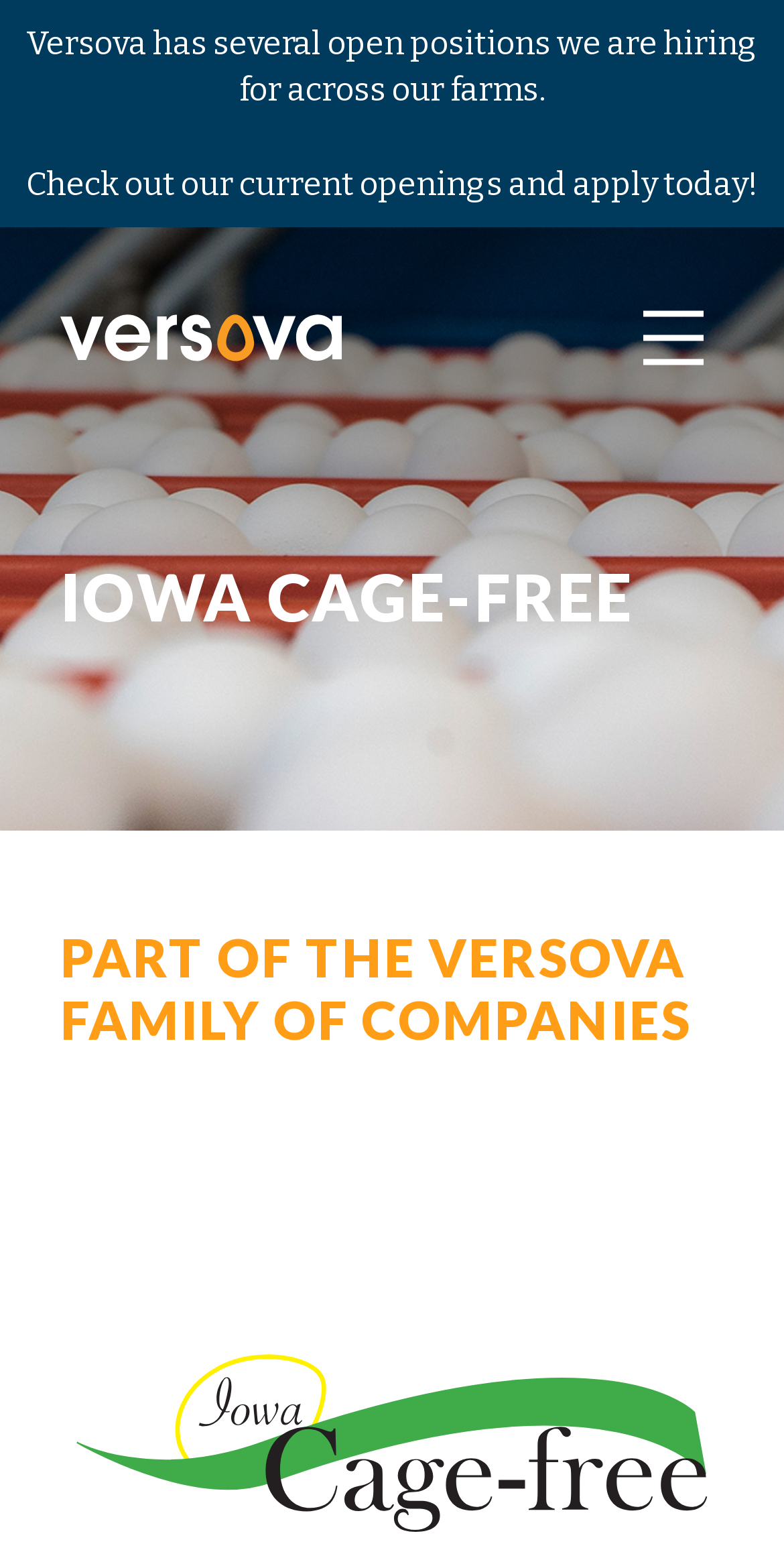Explain the contents of the webpage comprehensively.

The webpage is about Iowa Cage-Free, a part of the Versova family of companies. At the top, there is a heading "IOWA CAGE-FREE" in a prominent position, followed by a smaller heading "PART OF THE VERSOVA FAMILY OF COMPANIES" below it. 

On the top-left section, there is a brief introduction to Versova, stating that they have several open positions available across their farms. Below this text, there is a call-to-action, encouraging visitors to check out their current openings and apply today.

To the right of the introduction, there is a link to Versova, accompanied by a small image with the same name. This link and image are positioned near the top of the page.

On the top-right corner, there is an "Open Menu" button, which suggests that the webpage has a menu that can be expanded or collapsed.

Overall, the webpage appears to be a career or job opportunities page for Iowa Cage-Free, highlighting their connection to Versova and promoting their available positions.